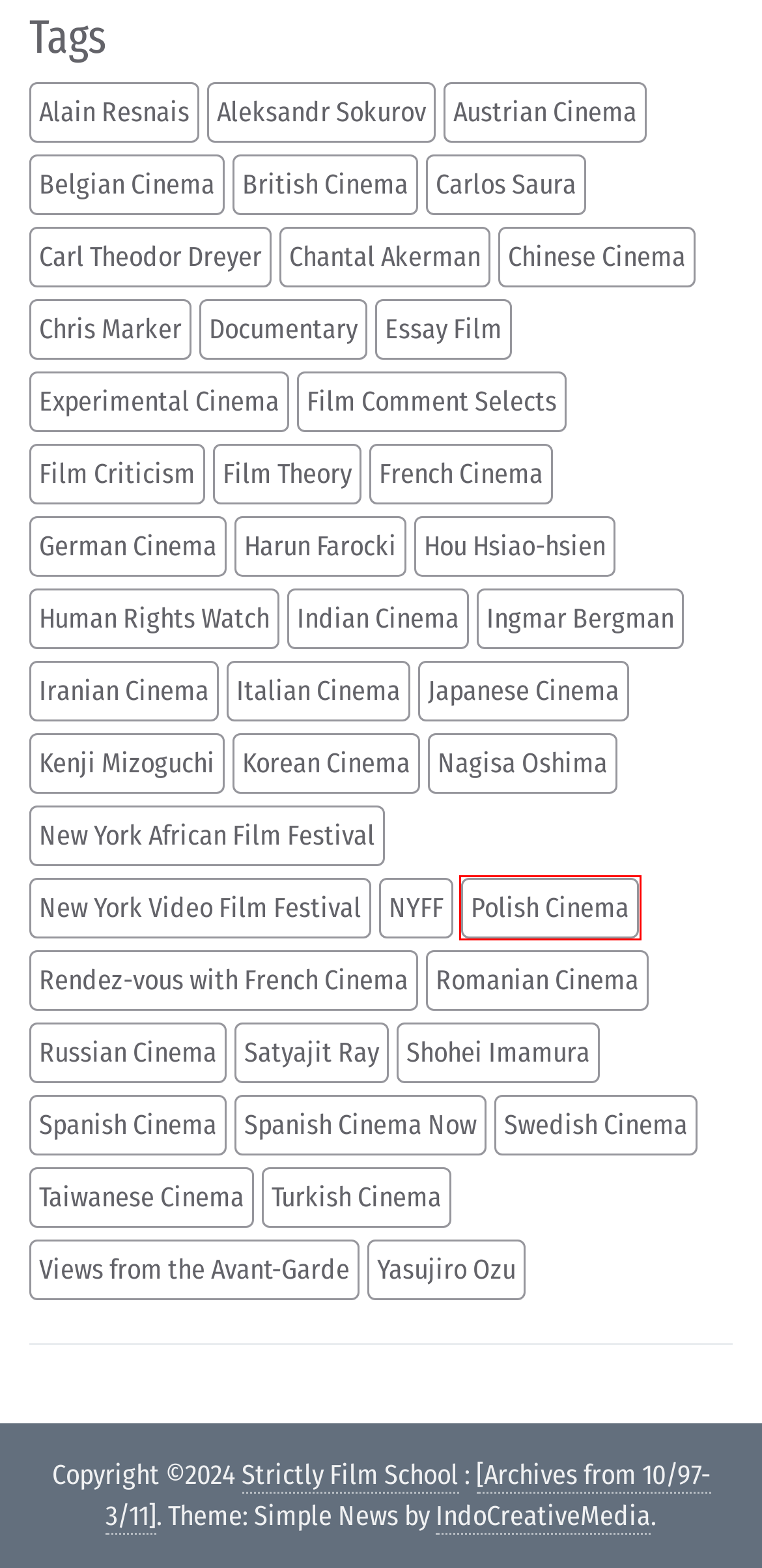You have a screenshot showing a webpage with a red bounding box highlighting an element. Choose the webpage description that best fits the new webpage after clicking the highlighted element. The descriptions are:
A. Iranian Cinema – Strictly Film School
B. French Cinema – Strictly Film School
C. Polish Cinema – Strictly Film School
D. Film Theory – Strictly Film School
E. Swedish Cinema – Strictly Film School
F. Chantal Akerman – Strictly Film School
G. Shohei Imamura – Strictly Film School
H. Alain Resnais – Strictly Film School

C